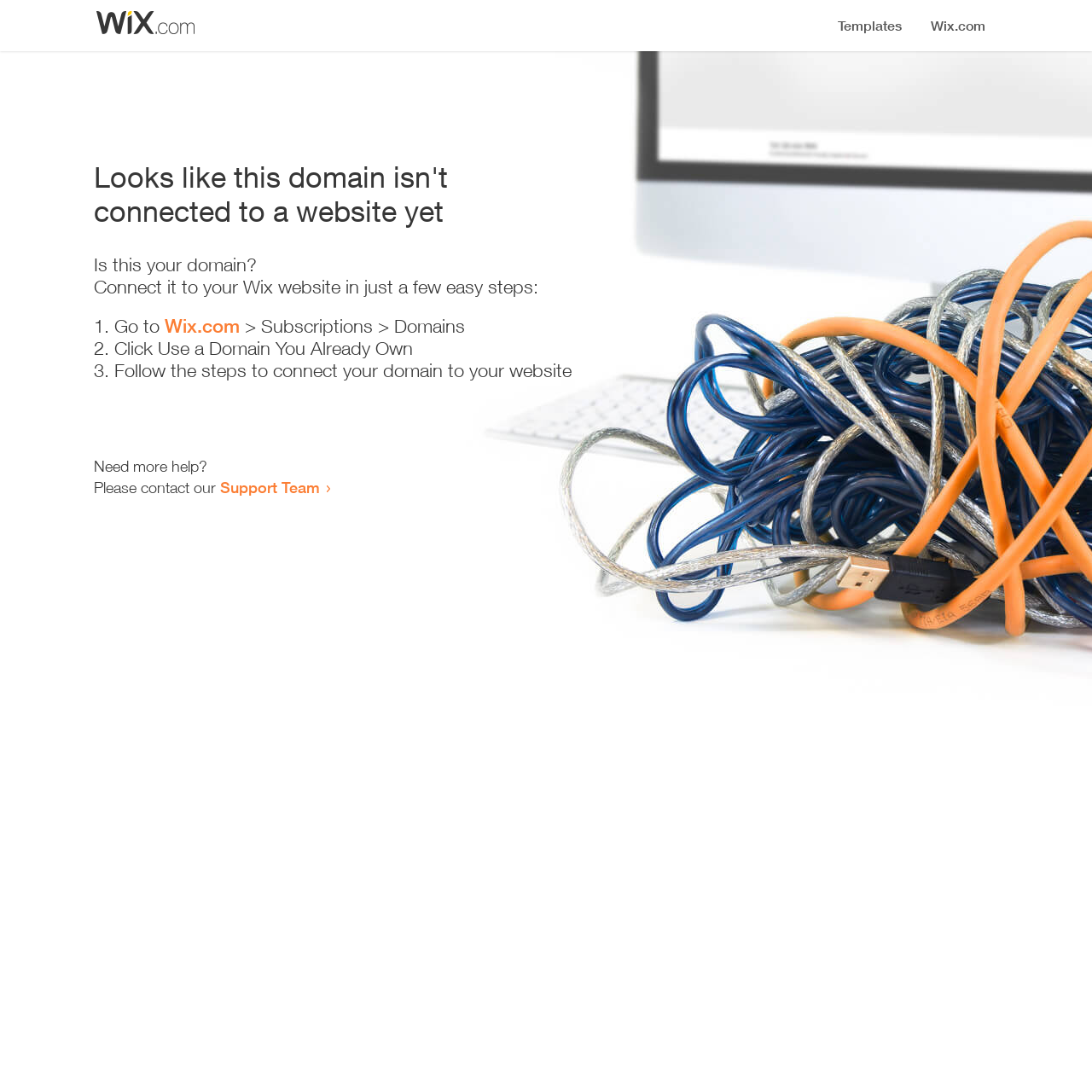Please reply to the following question using a single word or phrase: 
What is the current status of the domain?

Not connected to a website